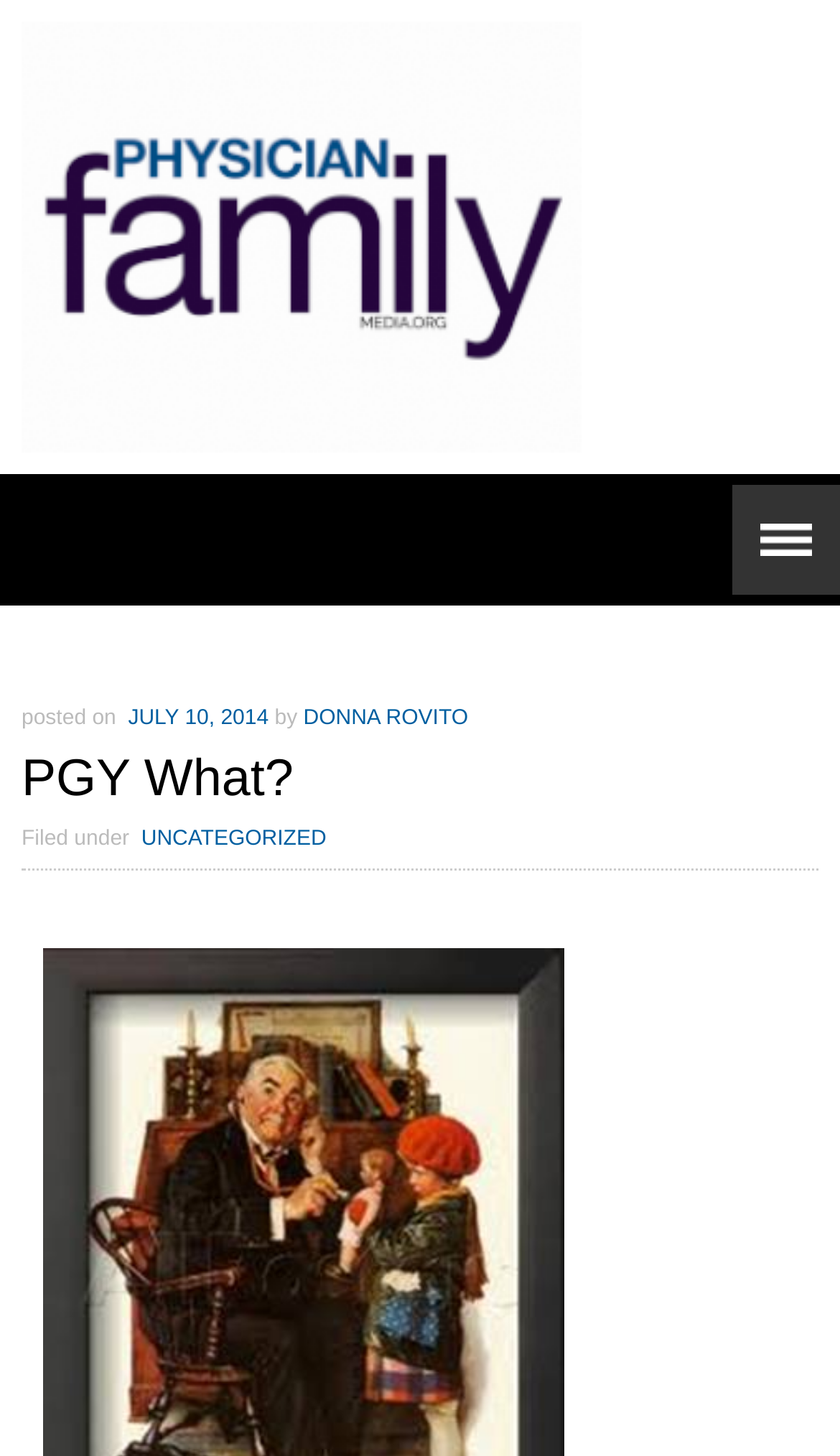Provide your answer to the question using just one word or phrase: When was the post published?

JULY 10, 2014